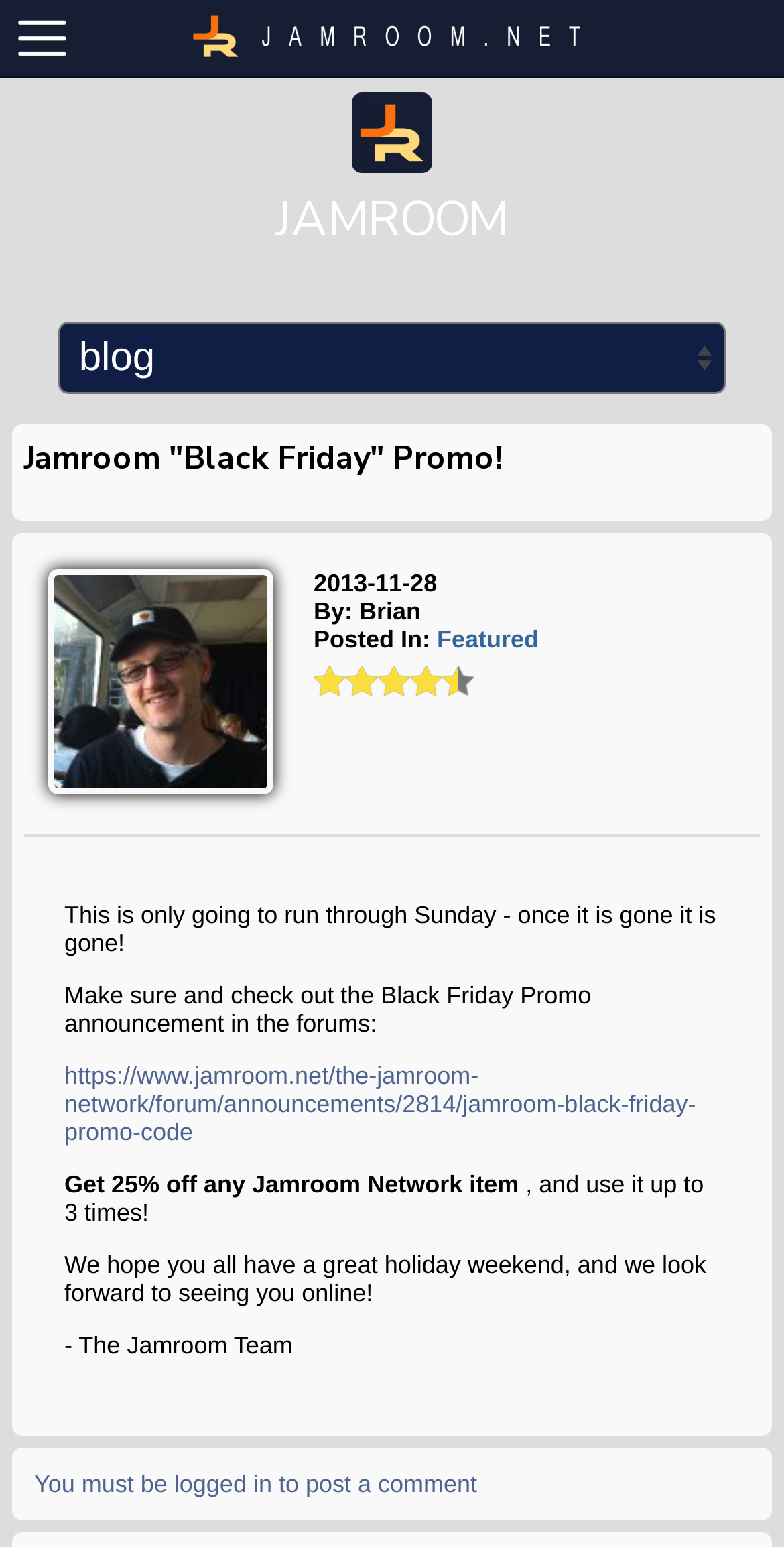Carefully examine the image and provide an in-depth answer to the question: How many times can the promo code be used?

According to the webpage, the promo code can be used up to 3 times, as stated in the sentence 'Get 25% off any Jamroom Network item, and use it up to 3 times!'.